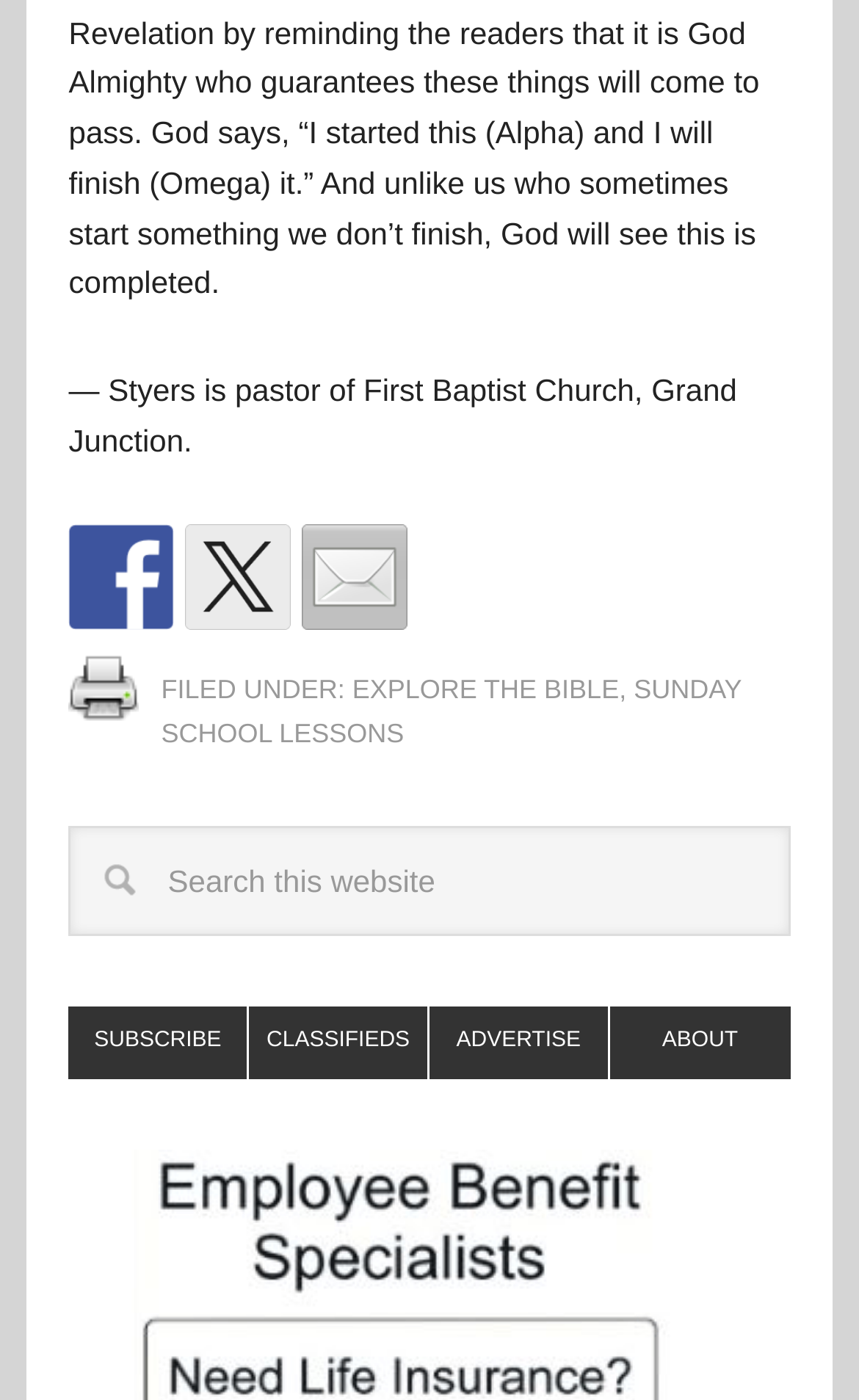What is the purpose of the search box?
Look at the image and respond to the question as thoroughly as possible.

The search box at the middle of the page has a placeholder text 'Search this website', indicating that it is used to search for content within the website.